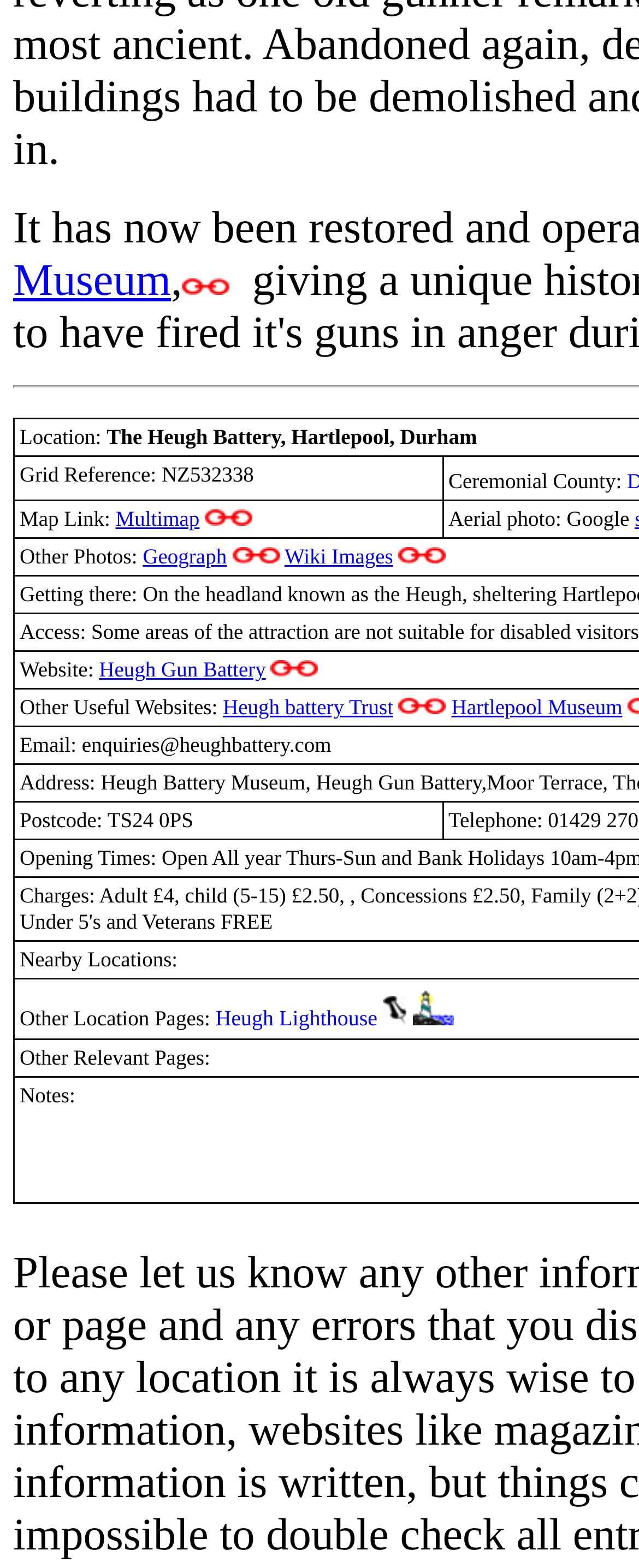What is the grid reference?
Please answer using one word or phrase, based on the screenshot.

NZ532338